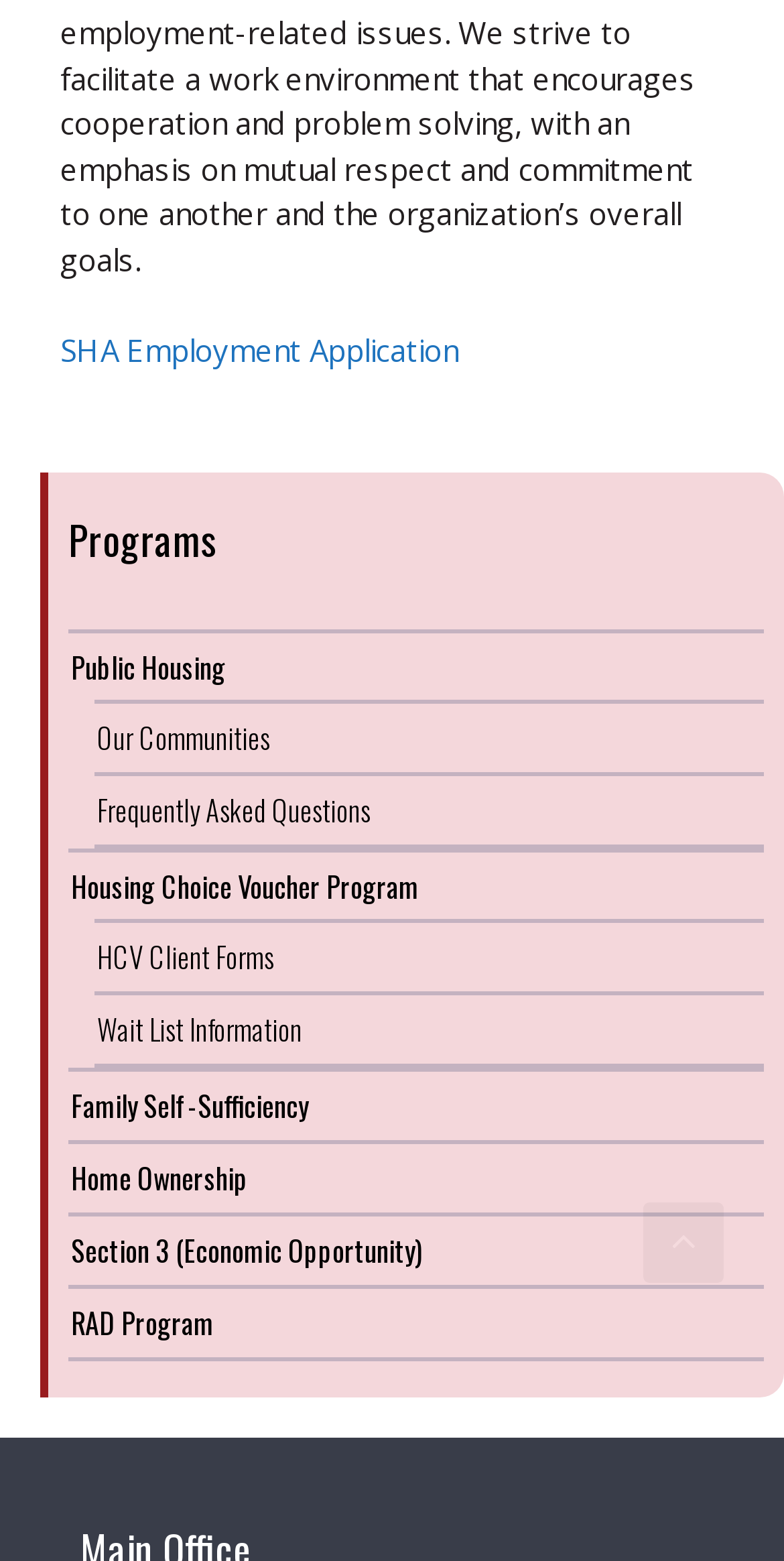Reply to the question with a single word or phrase:
What is the purpose of the 'Scroll back to top' link?

To scroll back to top